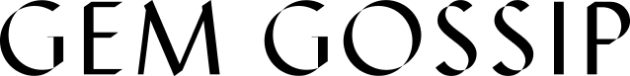Explain what is happening in the image with as much detail as possible.

The image features the logo of "Gem Gossip," a popular jewelry blog known for its passionate discussions and insights into various aspects of the jewelry world. The distinctive typography is bold and elegant, encapsulating the essence of the brand's focus on sparkling gems and fashionable pieces. The logo is prominently displayed, positioning the reader to engage with the blog's content which often includes jewelry design showcases, trends, and artisanal craftsmanship. This visual identity serves as a captivating introduction to the blog's informative and stylish approach to all things jewelry-related.